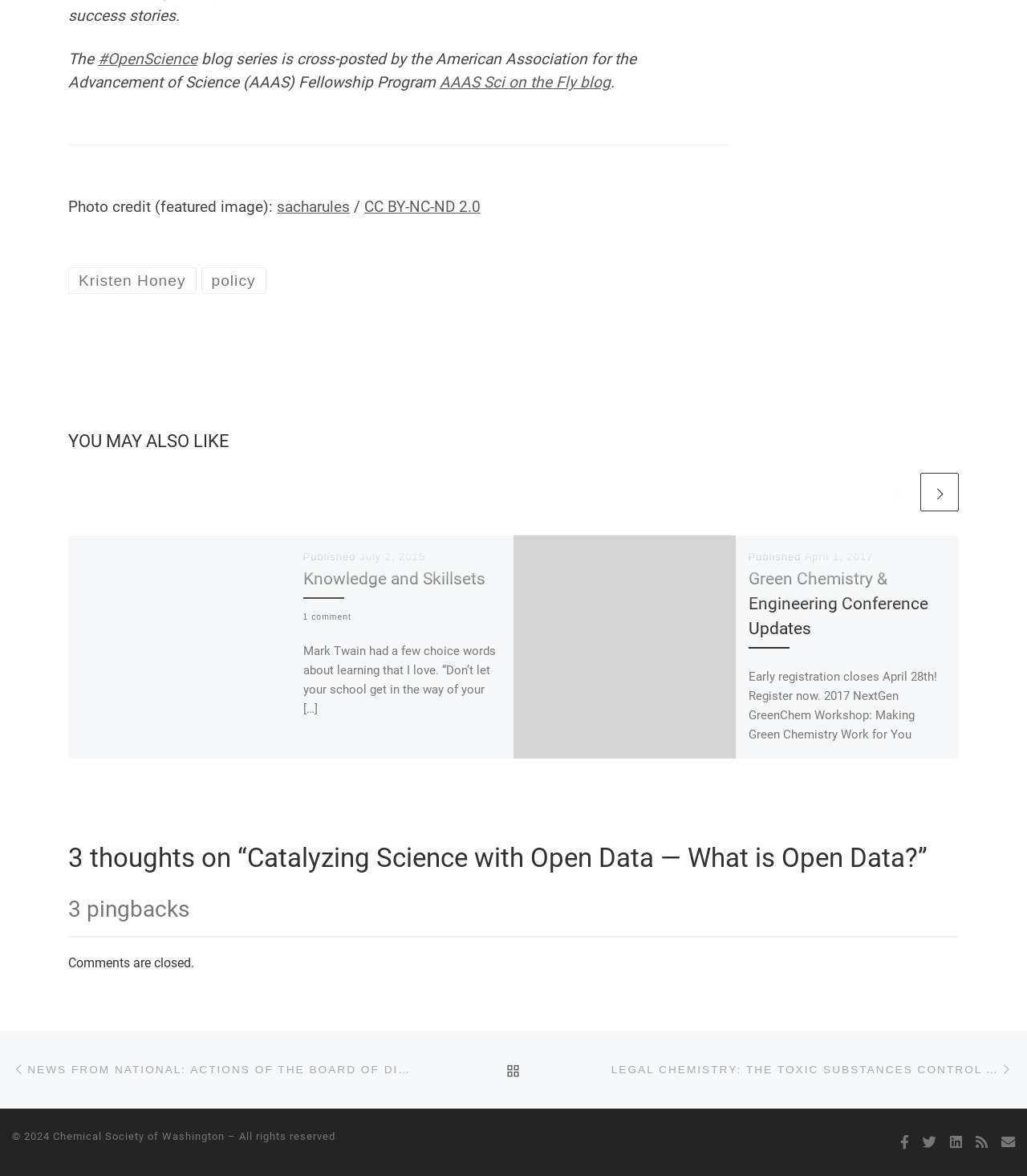Identify the bounding box coordinates of the clickable region necessary to fulfill the following instruction: "View the 'Green Chemistry & Engineering Conference Updates' image". The bounding box coordinates should be four float numbers between 0 and 1, i.e., [left, top, right, bottom].

[0.5, 0.503, 0.717, 0.597]